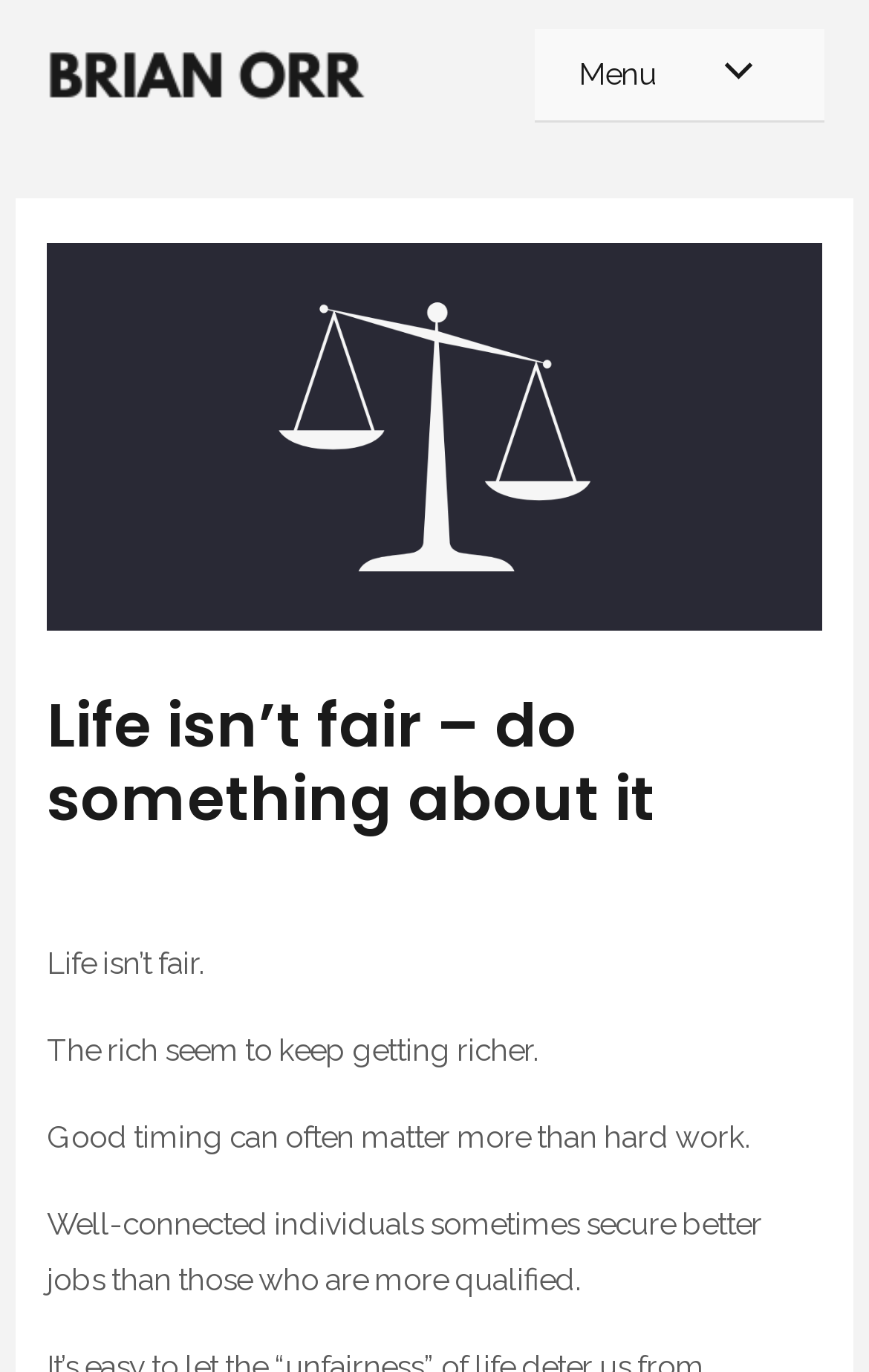How many links are in the navigation menu?
Please provide a single word or phrase answer based on the image.

1